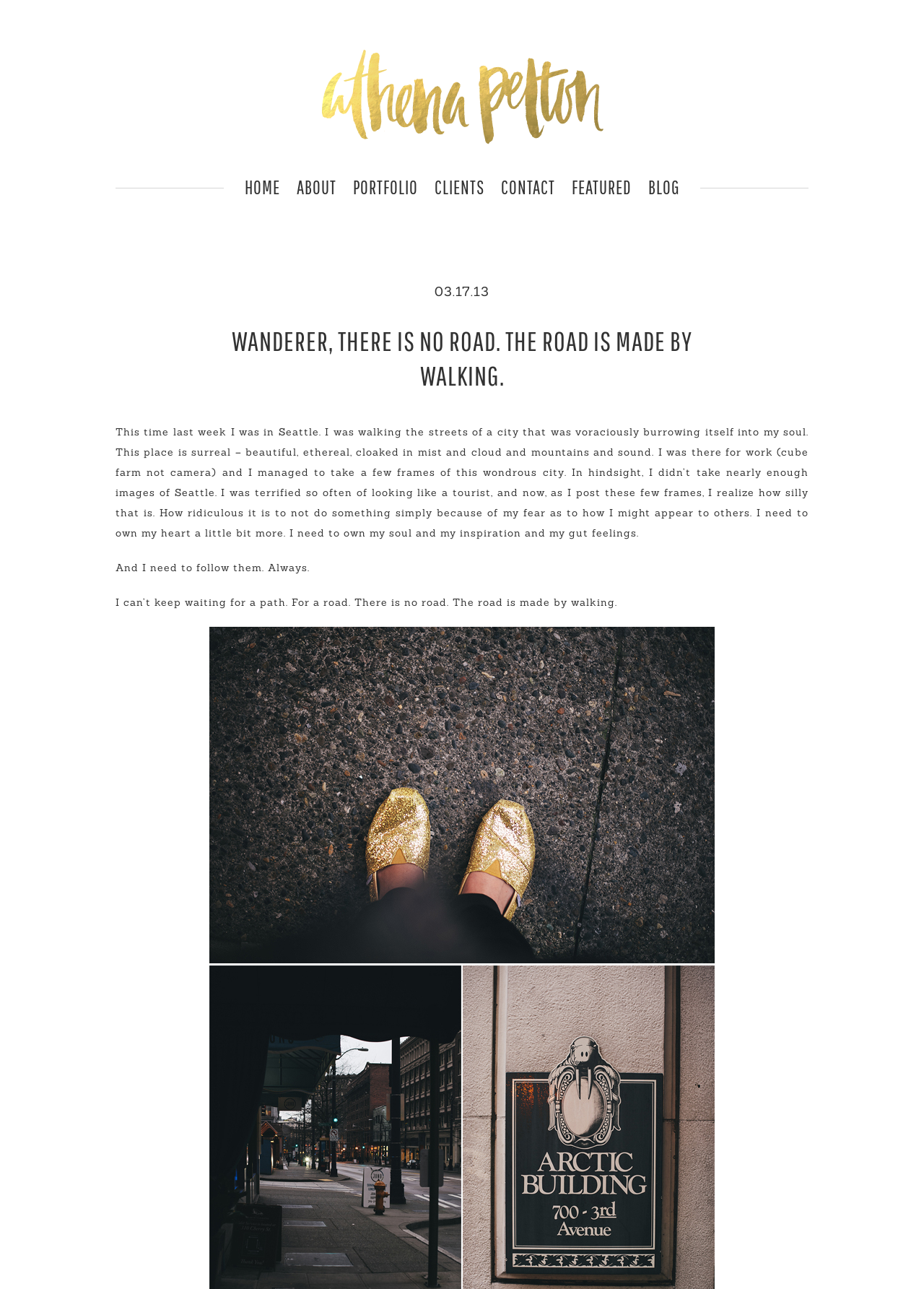Please indicate the bounding box coordinates of the element's region to be clicked to achieve the instruction: "Go to Amazon". Provide the coordinates as four float numbers between 0 and 1, i.e., [left, top, right, bottom].

None